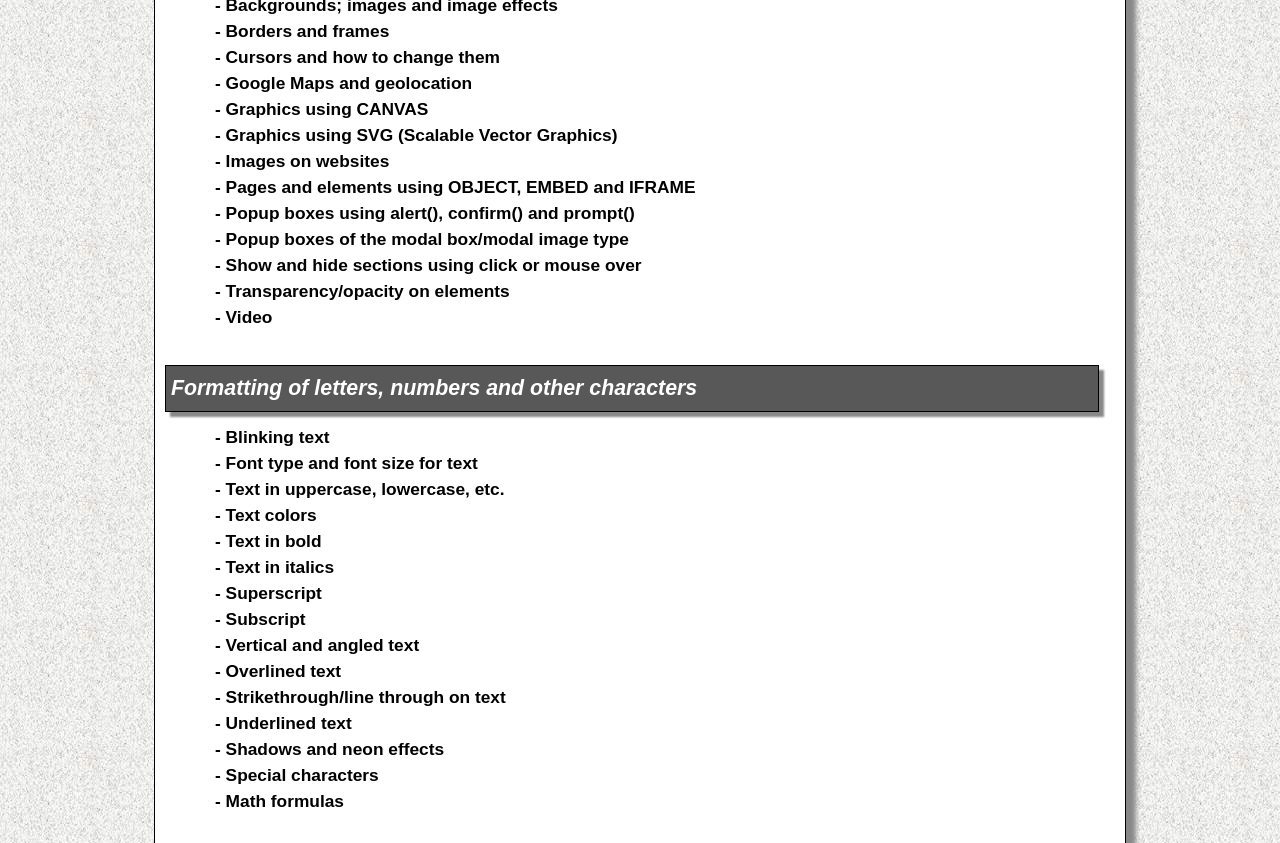Extract the bounding box coordinates of the UI element described by: "- Text in bold". The coordinates should include four float numbers ranging from 0 to 1, e.g., [left, top, right, bottom].

[0.168, 0.63, 0.251, 0.654]